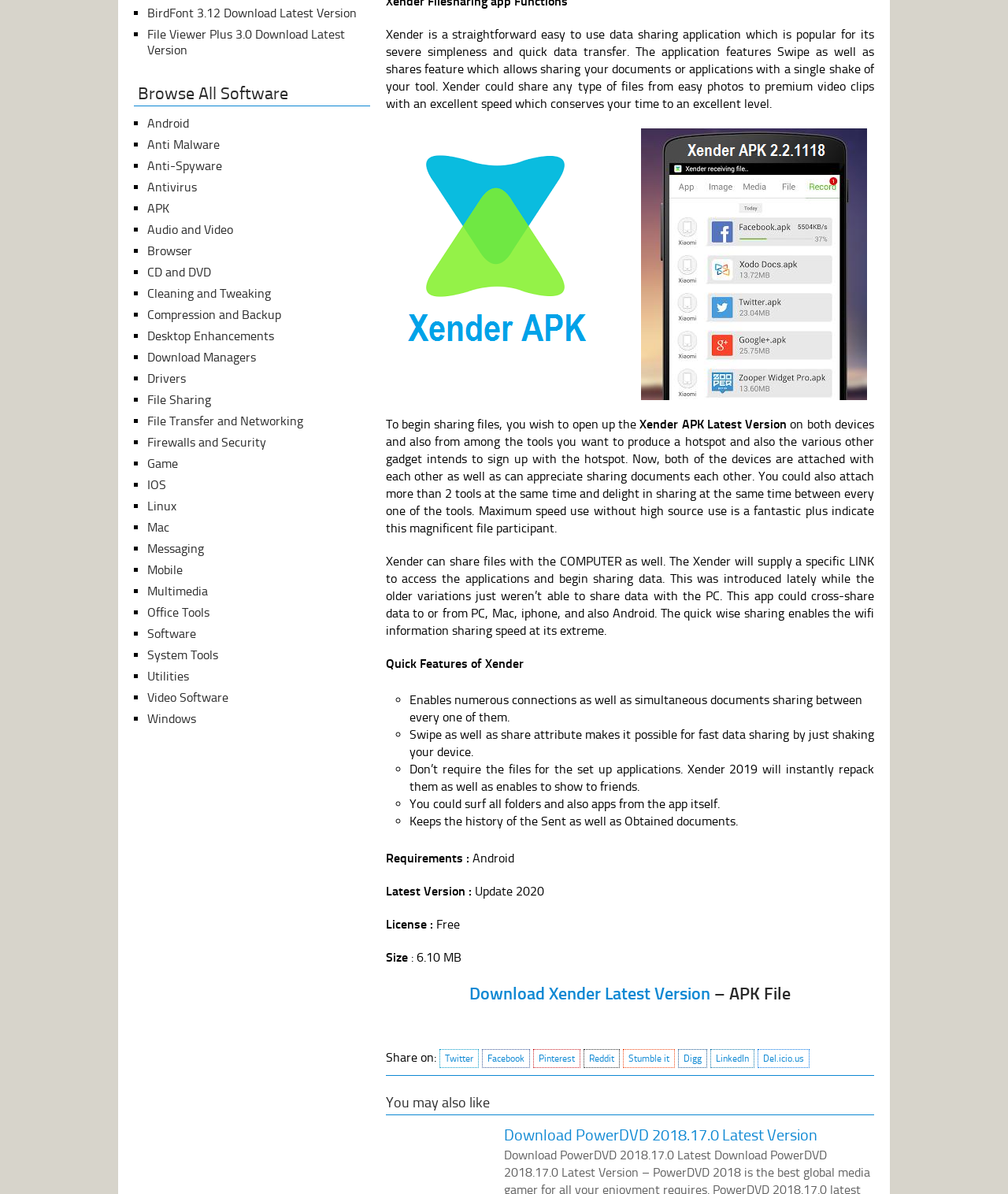Predict the bounding box of the UI element based on the description: "Download PowerDVD 2018.17.0 Latest Version". The coordinates should be four float numbers between 0 and 1, formatted as [left, top, right, bottom].

[0.383, 0.94, 0.867, 0.96]